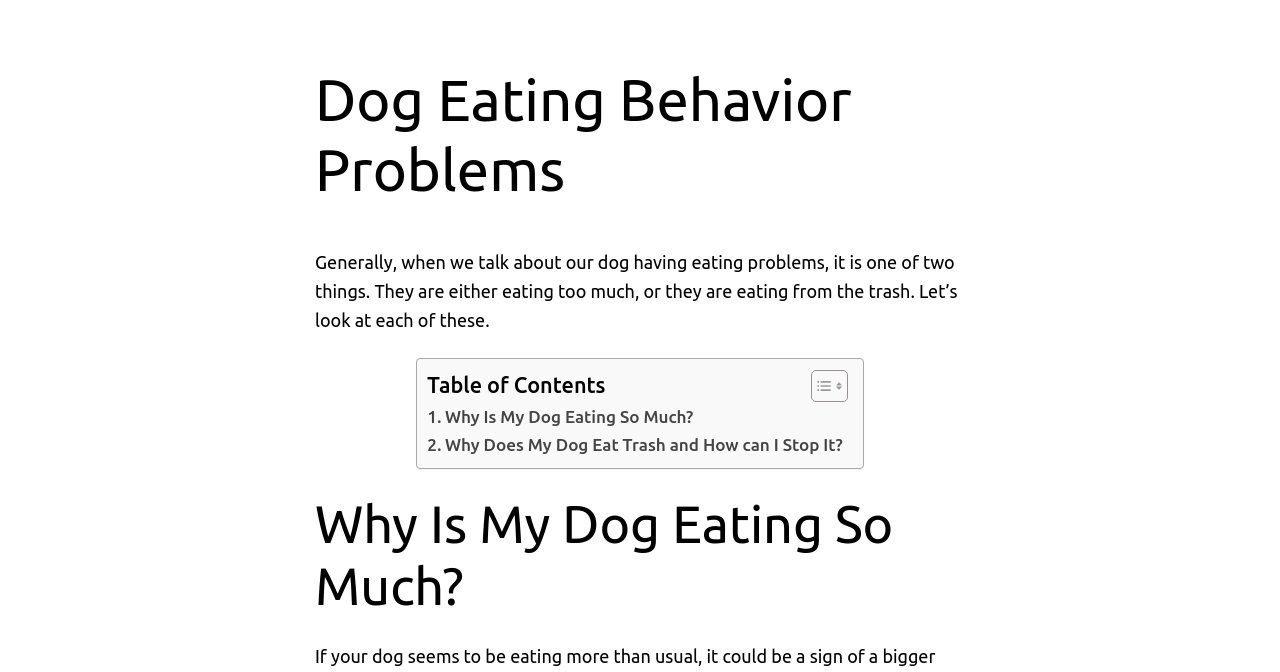Respond with a single word or phrase to the following question:
What are the two common eating problems in dogs?

Eating too much, eating from trash